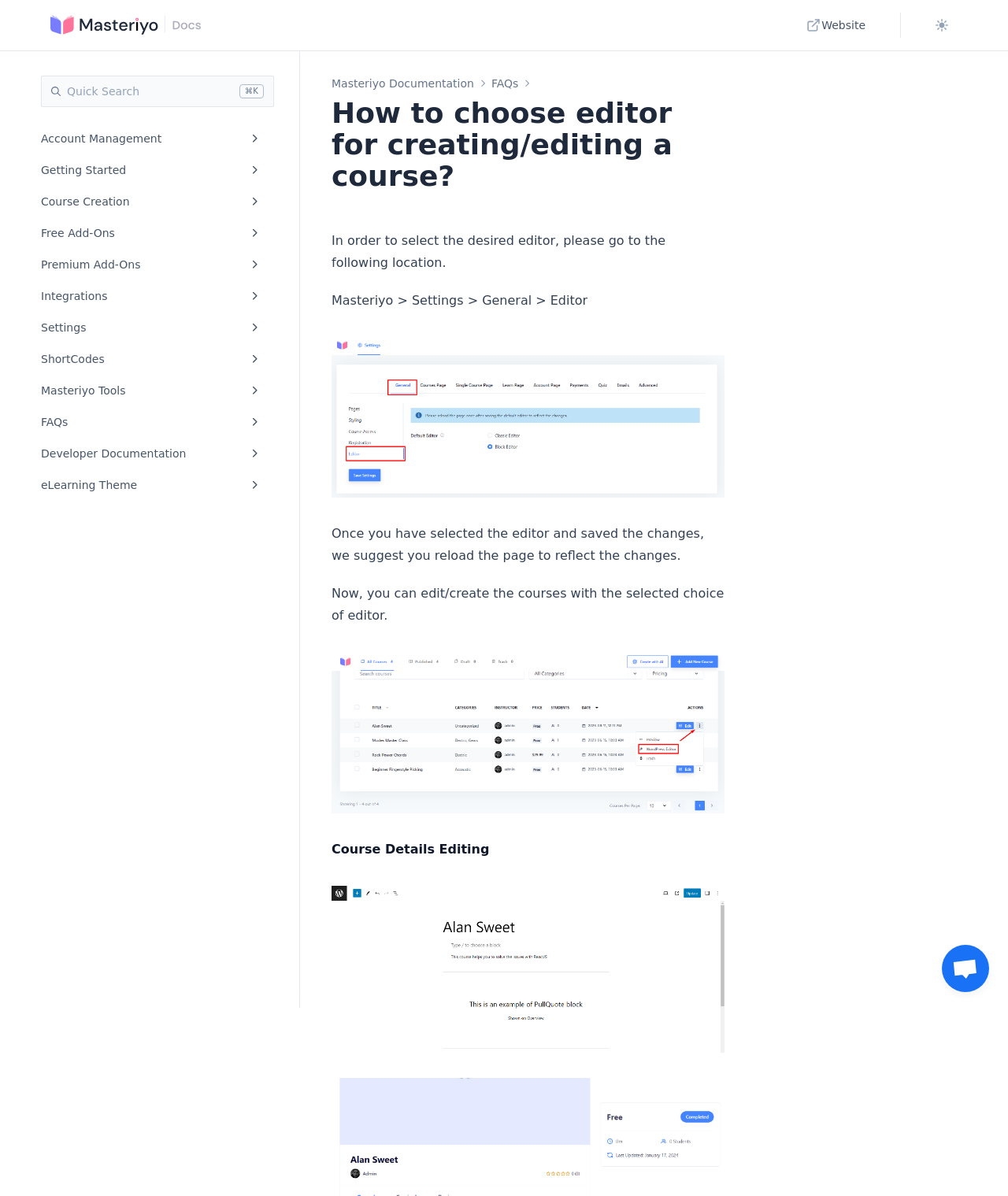Locate the bounding box coordinates of the clickable part needed for the task: "Visit Masteriyo documentation".

[0.329, 0.063, 0.47, 0.076]